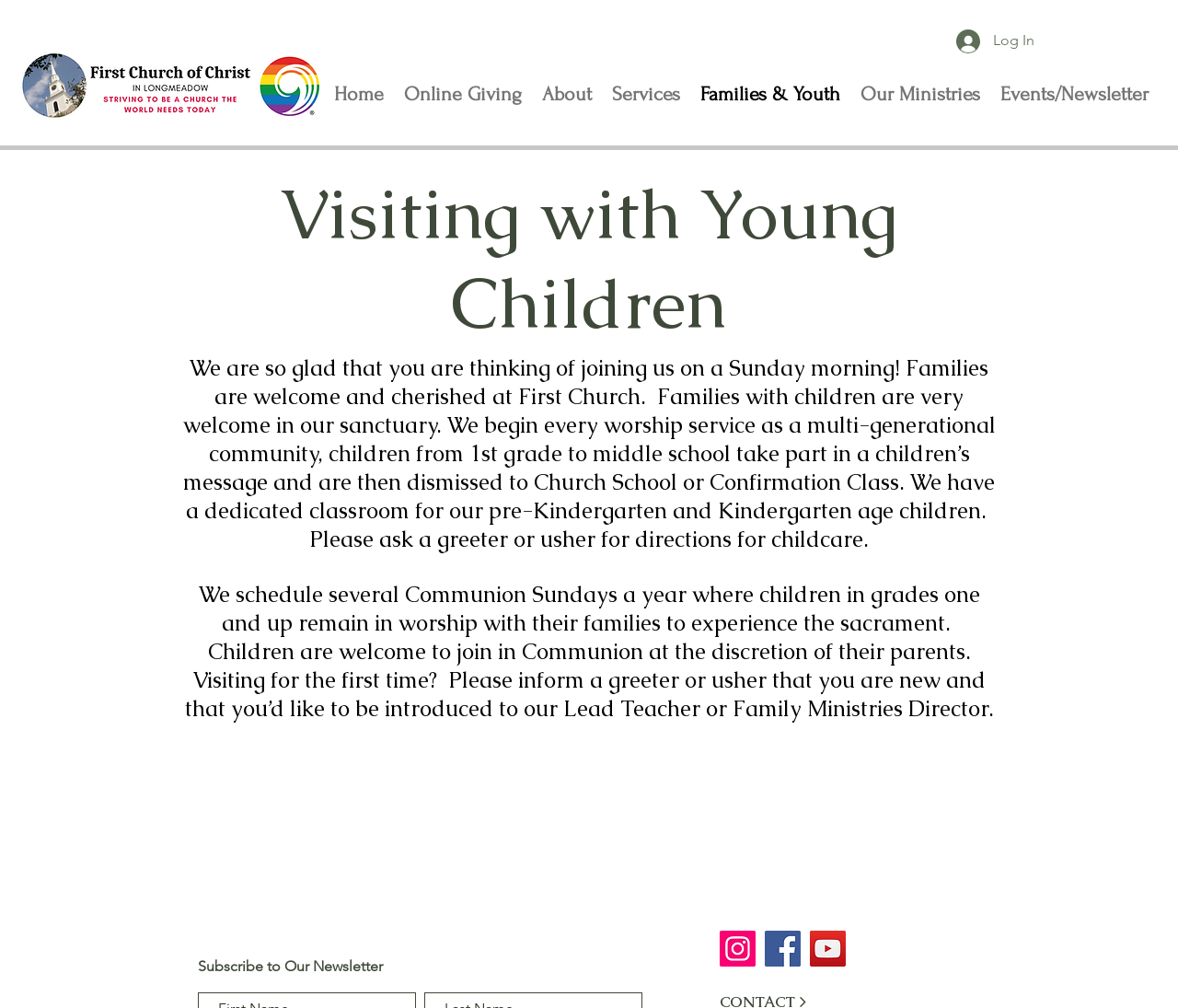Please find the bounding box coordinates of the clickable region needed to complete the following instruction: "Subscribe to the Newsletter". The bounding box coordinates must consist of four float numbers between 0 and 1, i.e., [left, top, right, bottom].

[0.168, 0.95, 0.325, 0.967]